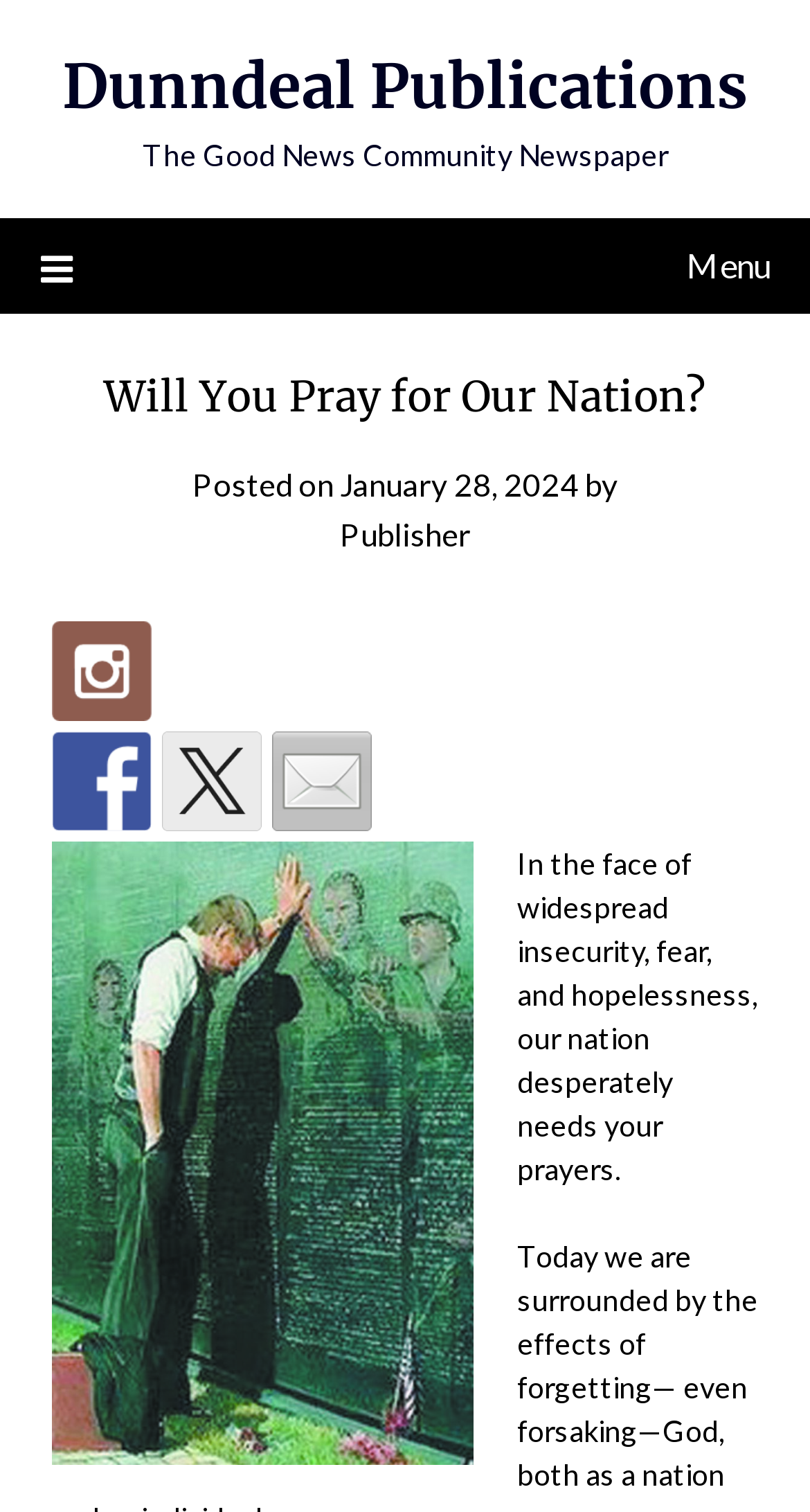Identify and provide the text content of the webpage's primary headline.

Will You Pray for Our Nation?